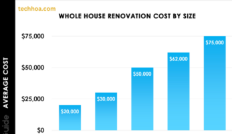What is the cost for smaller renovations?
From the screenshot, provide a brief answer in one word or phrase.

$30,000